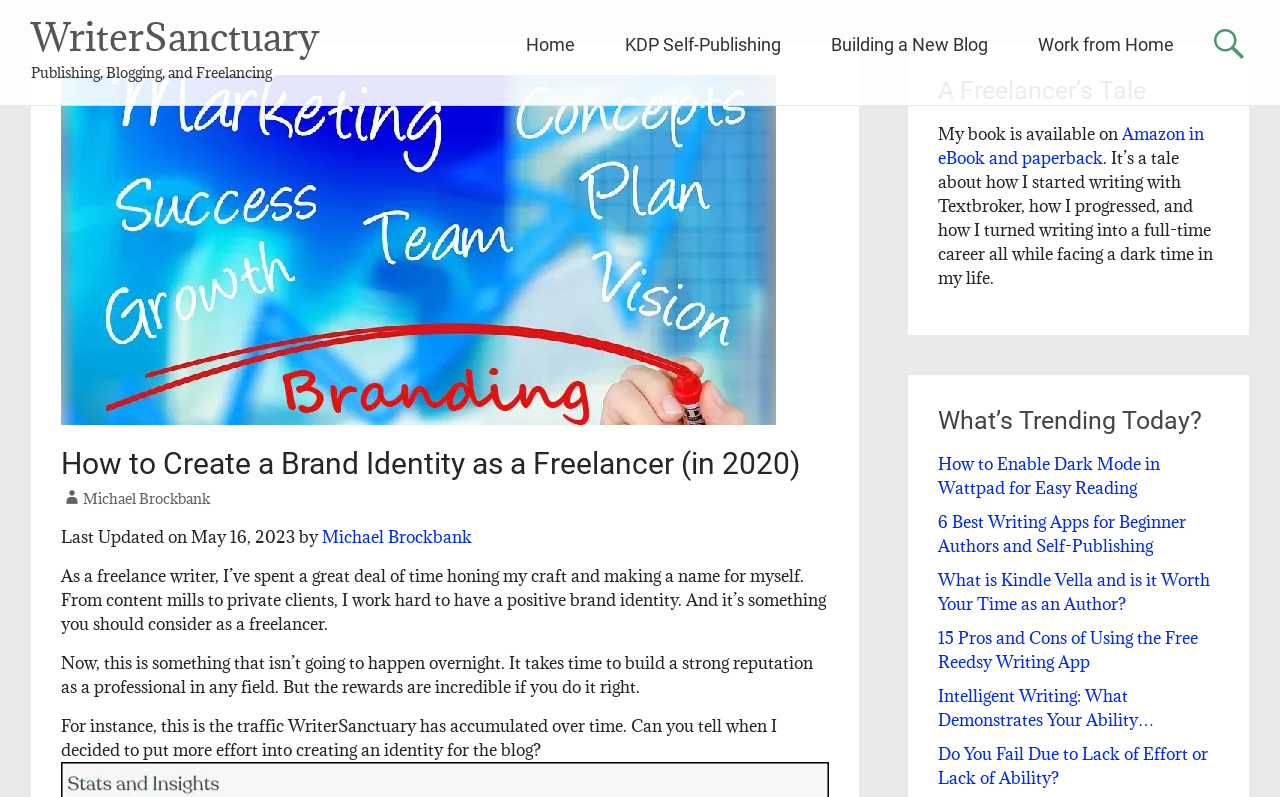Locate the bounding box coordinates of the clickable element to fulfill the following instruction: "Click on the 'WriterSanctuary' link at the top". Provide the coordinates as four float numbers between 0 and 1 in the format [left, top, right, bottom].

[0.024, 0.015, 0.249, 0.077]